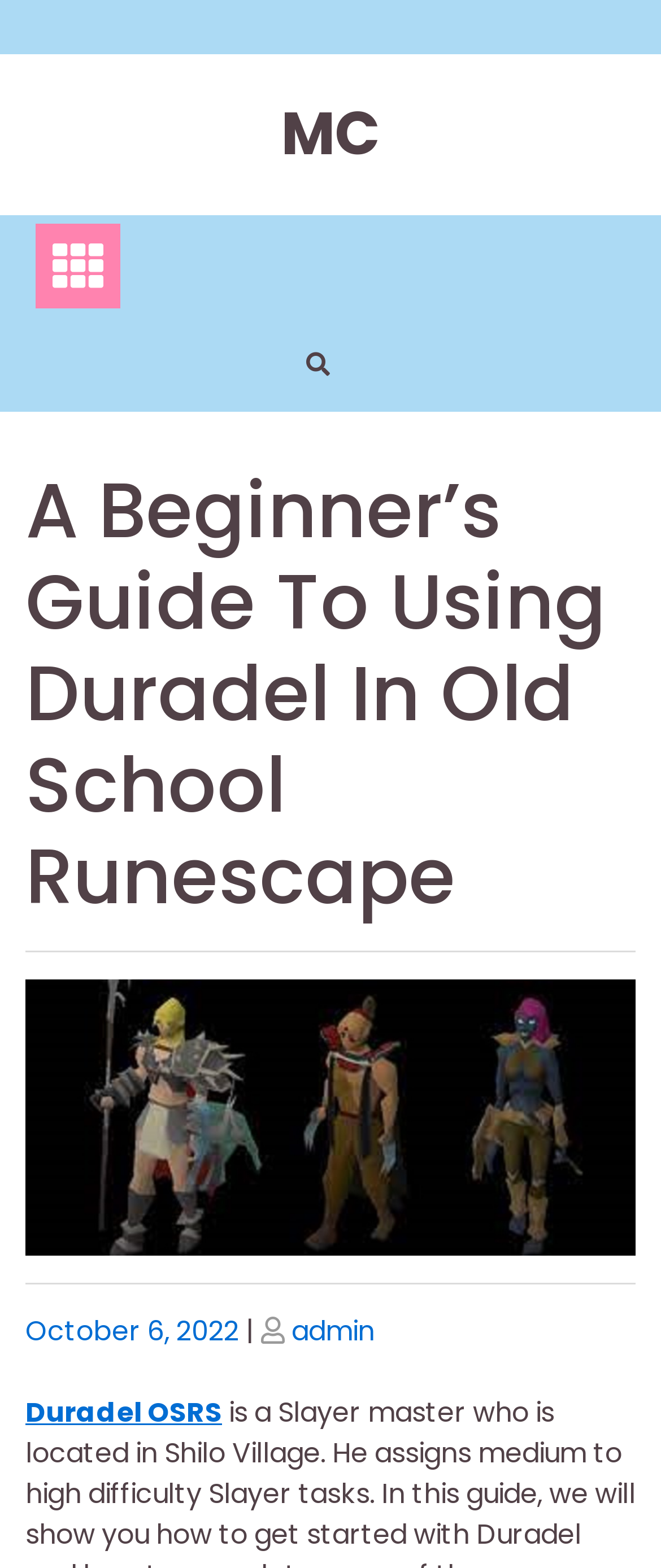Provide the bounding box coordinates of the HTML element described by the text: "October 6, 2022". The coordinates should be in the format [left, top, right, bottom] with values between 0 and 1.

[0.038, 0.836, 0.362, 0.861]